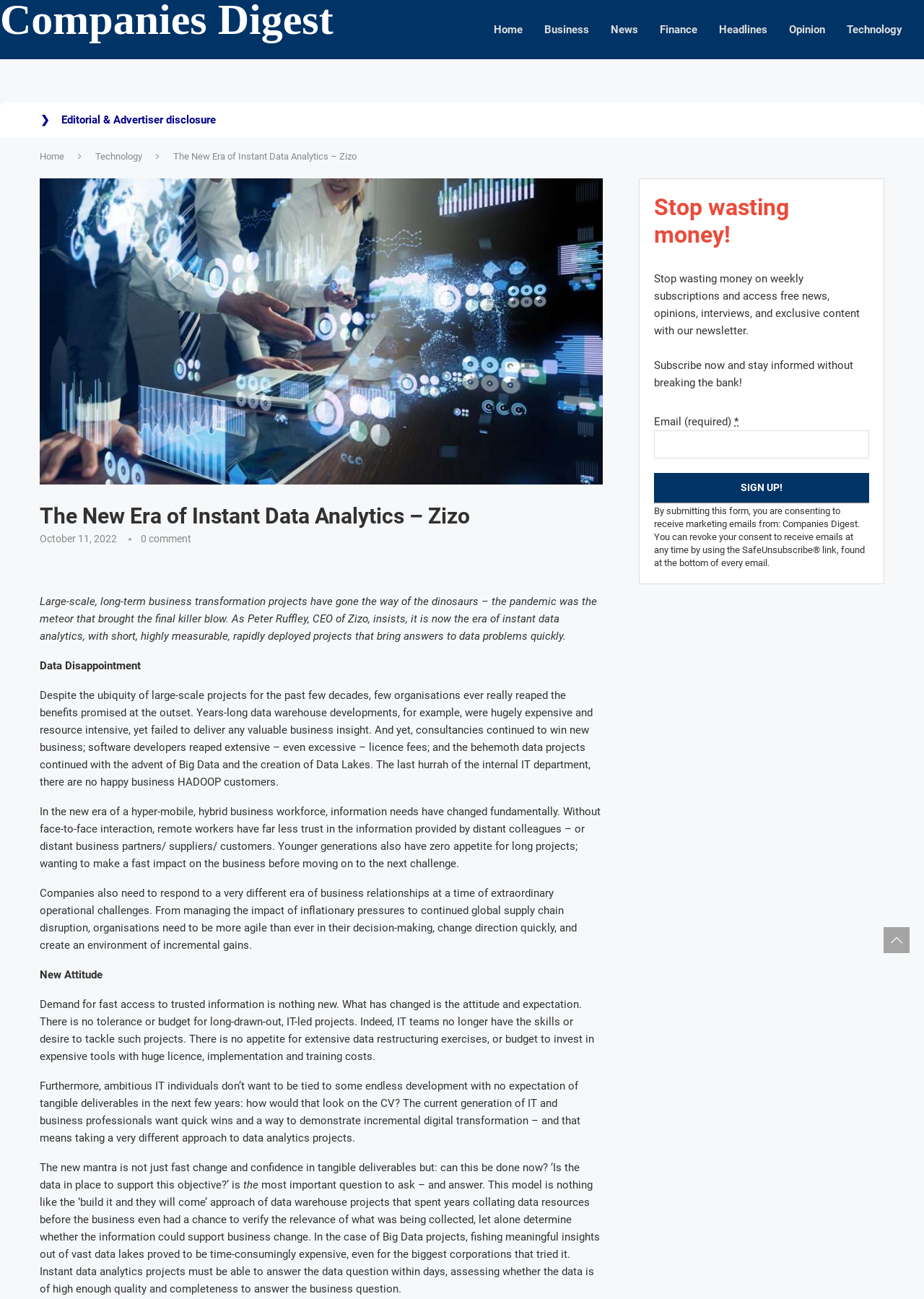Respond with a single word or phrase:
What is the name of the company mentioned in the article?

Zizo